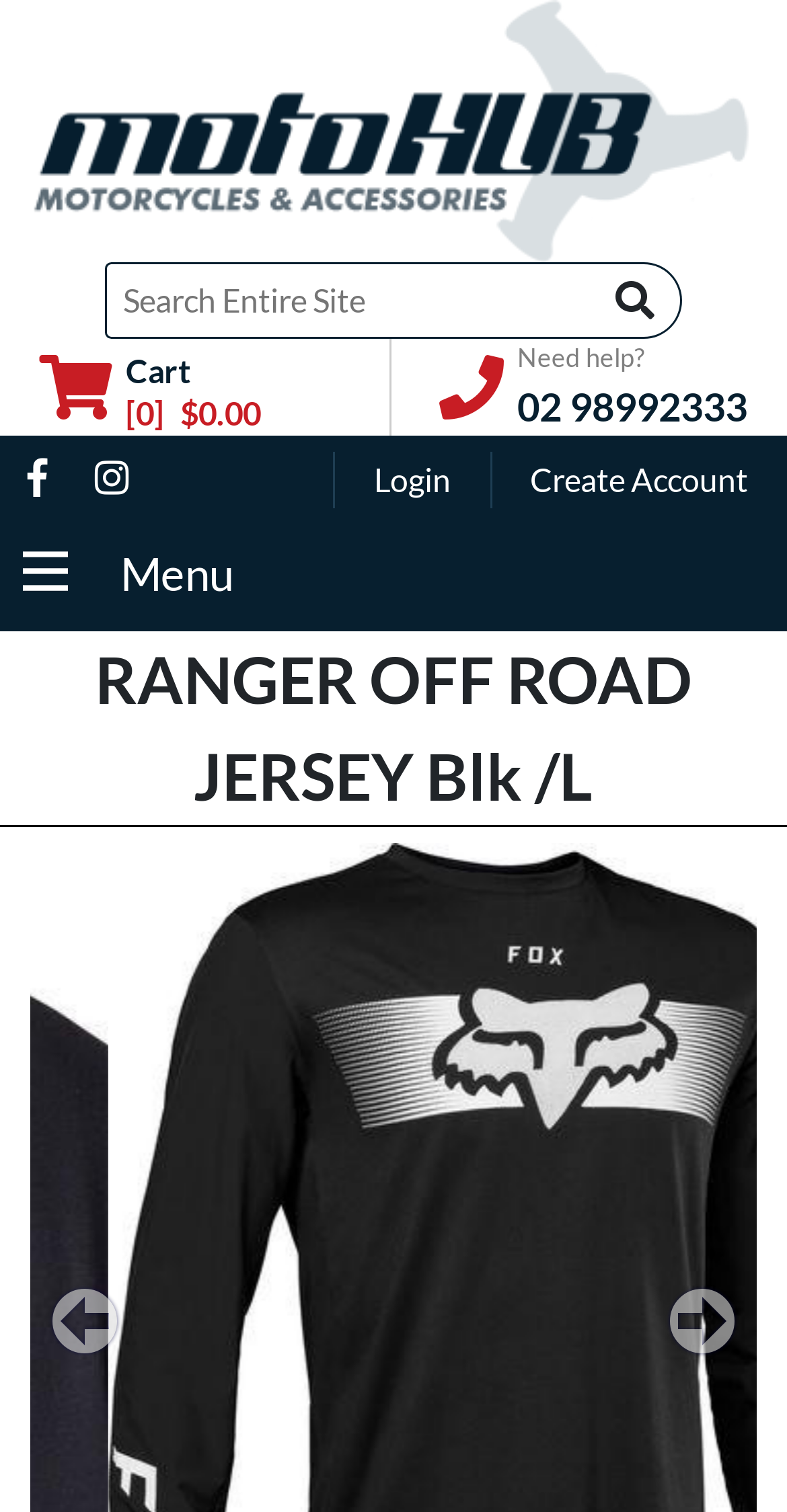What is the color of the jersey?
Based on the image, provide your answer in one word or phrase.

Blk